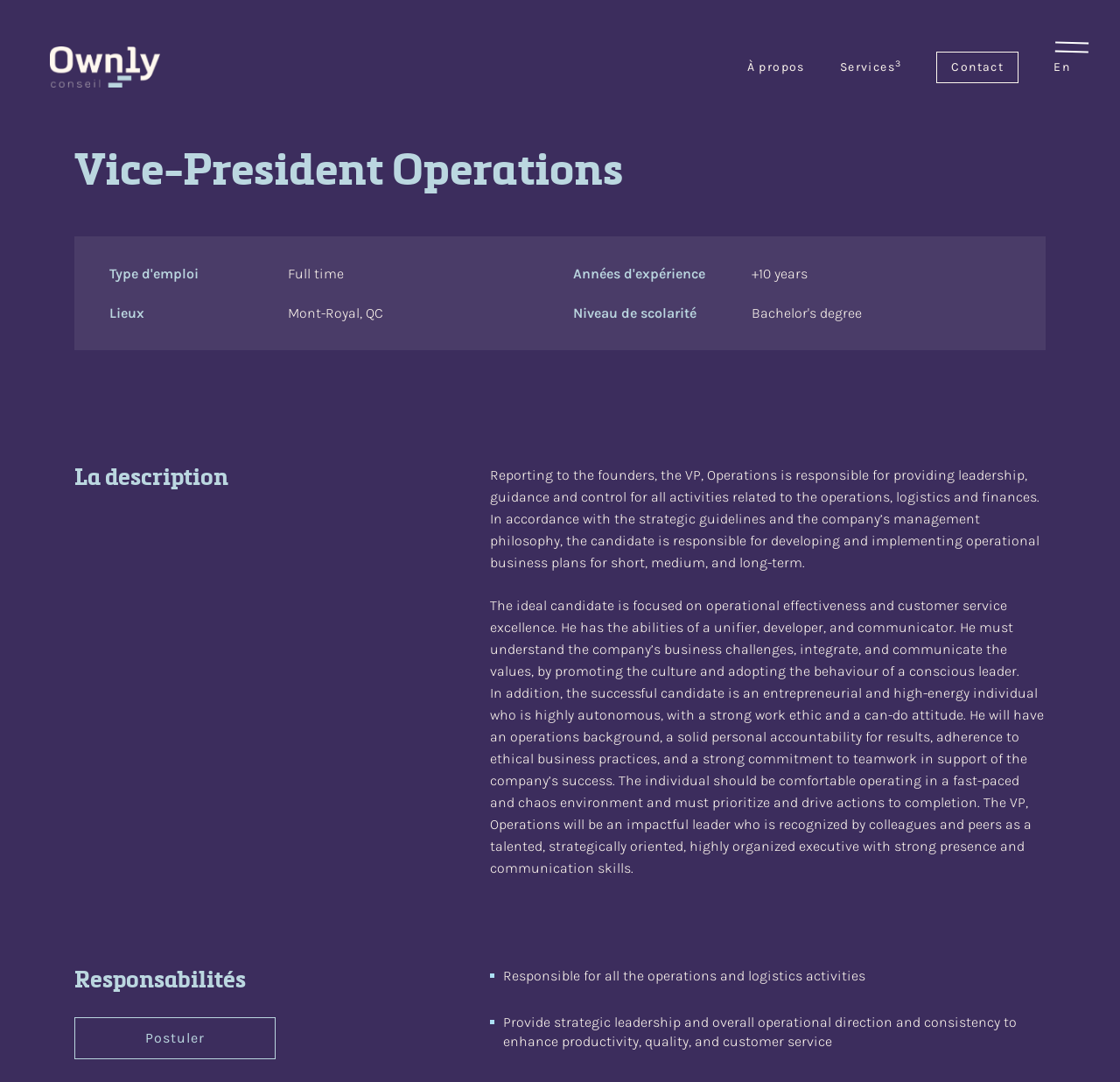What is the job type of the Vice-President Operations?
Your answer should be a single word or phrase derived from the screenshot.

Full time